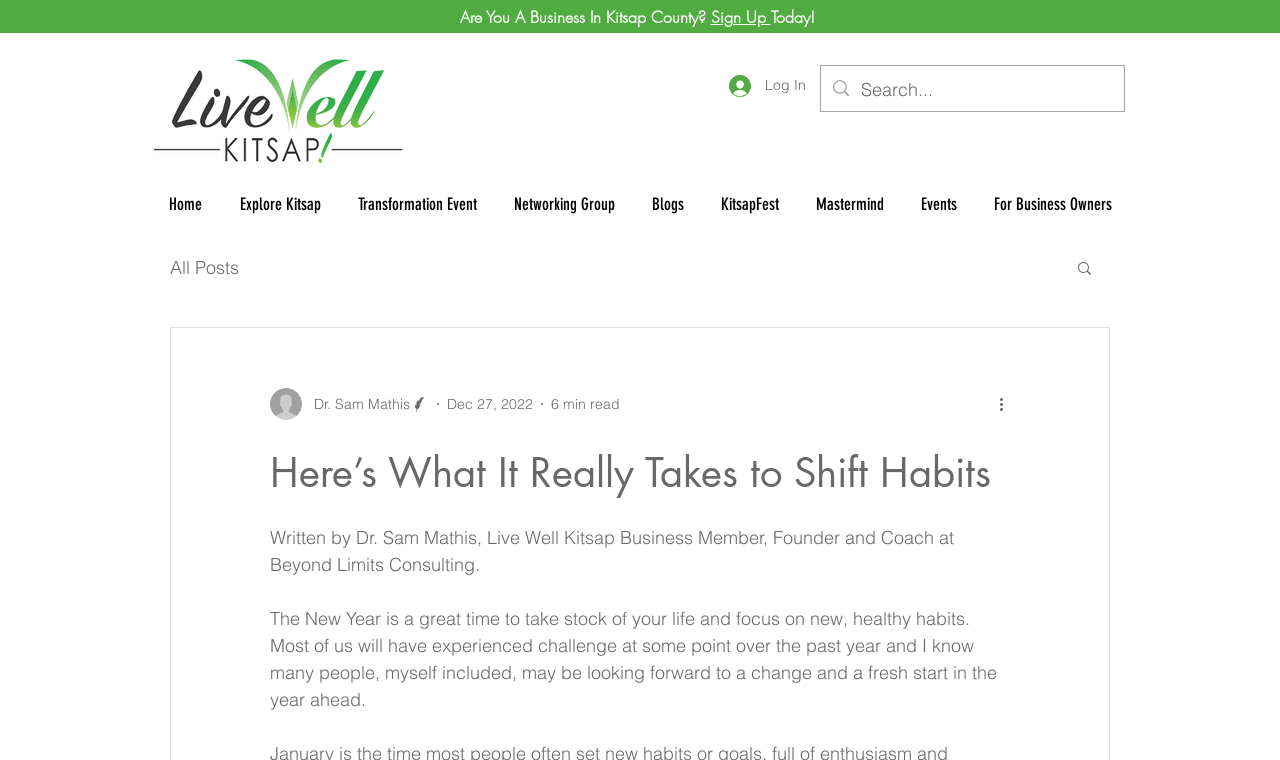Use a single word or phrase to answer the question: What is the location mentioned in the webpage?

Kitsap County